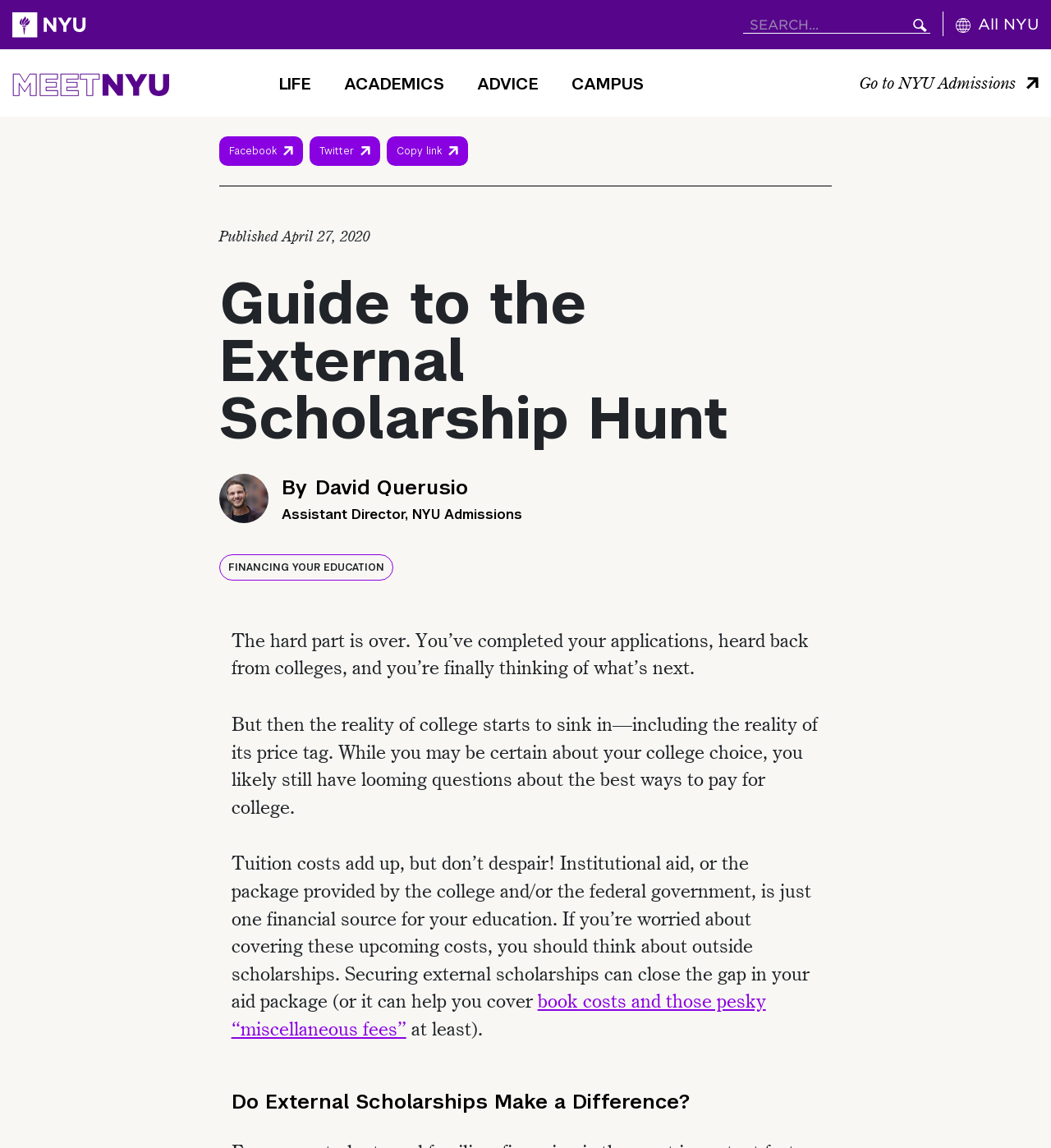Carefully examine the image and provide an in-depth answer to the question: What is the purpose of external scholarships?

I found the answer by reading the static text element that explains the purpose of external scholarships, which is to 'close the gap in your aid package (or it can help you cover book costs and those pesky “miscellaneous fees”)'.